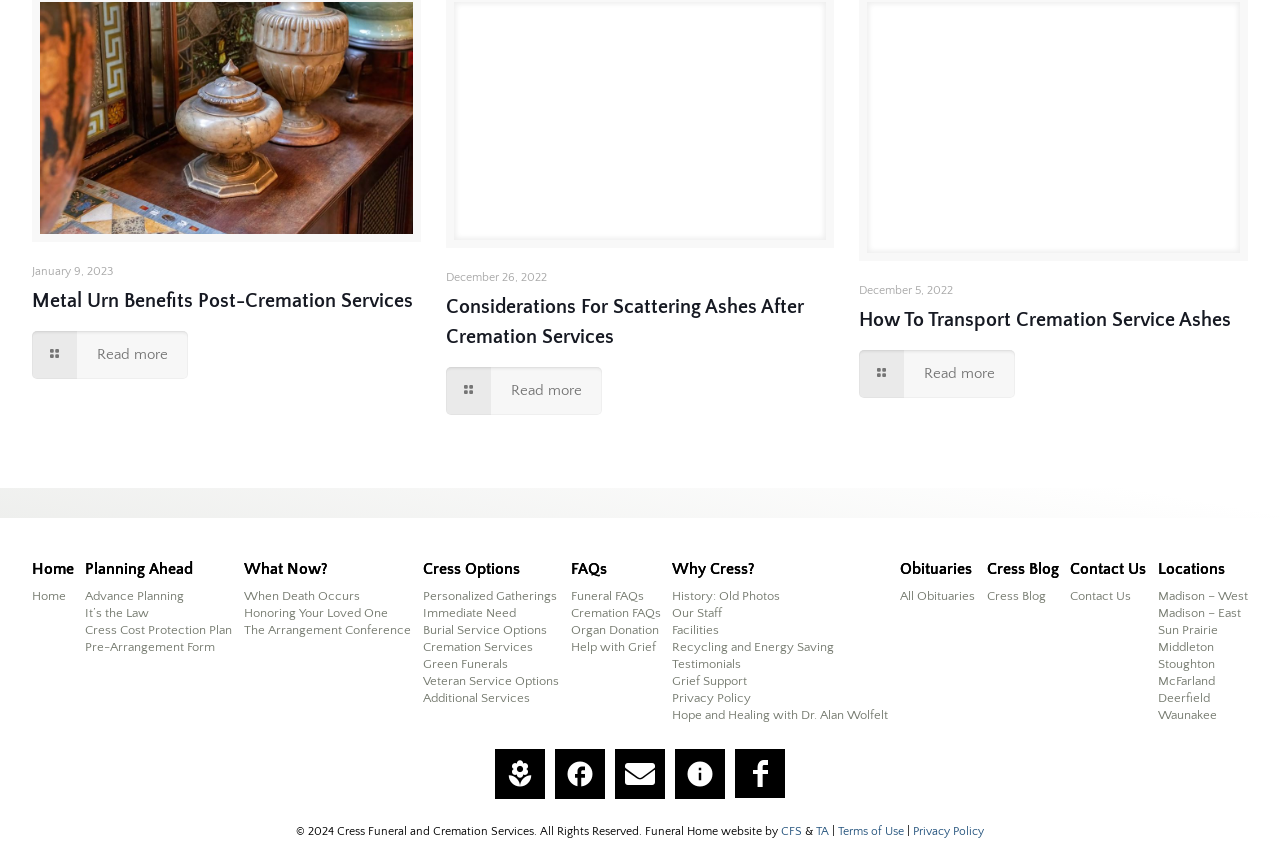Provide a brief response to the question below using a single word or phrase: 
How many locations does Cress Funeral have?

6